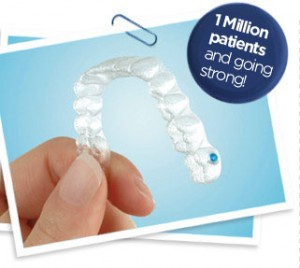Provide a one-word or one-phrase answer to the question:
What is the milestone indicated by the bold caption?

1 Million patients